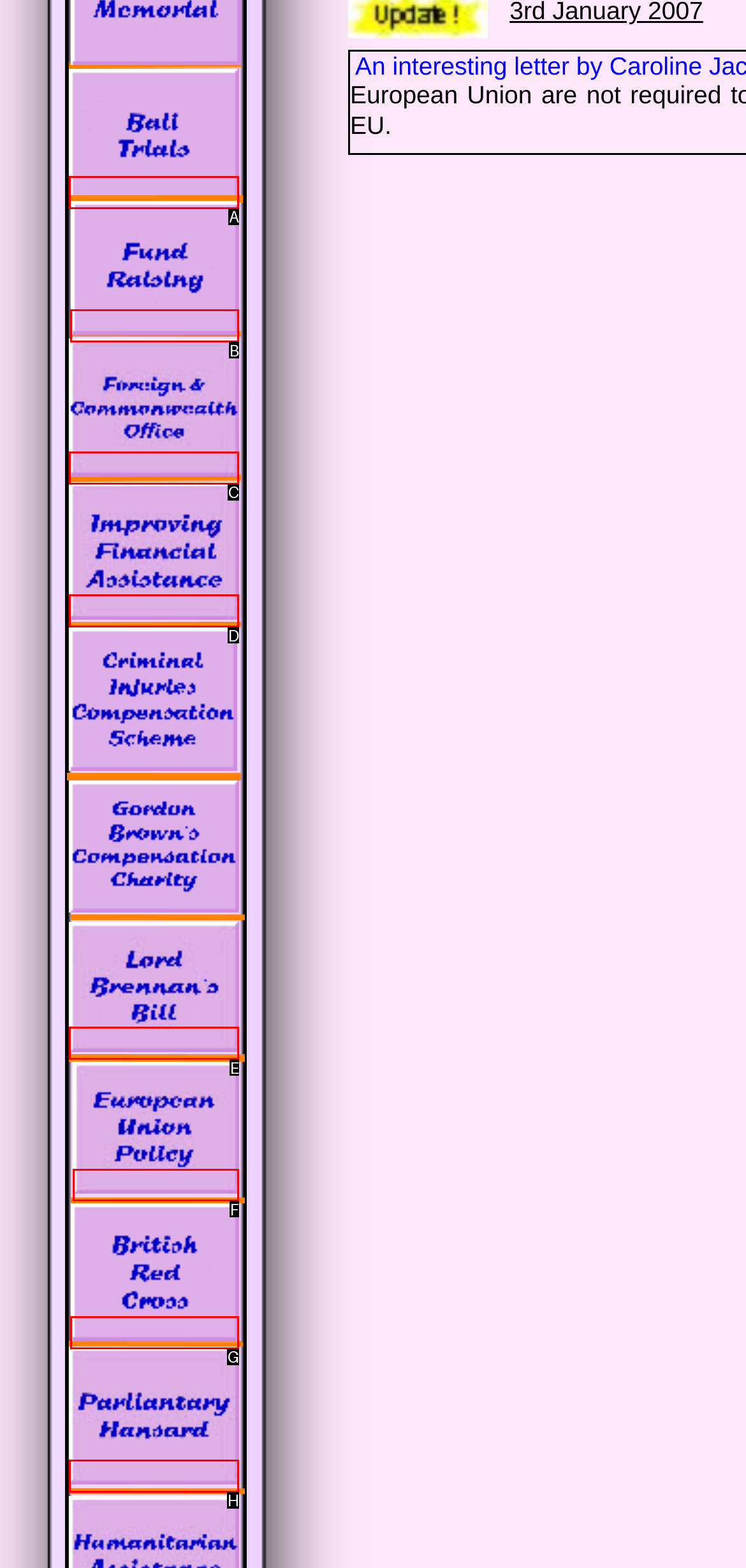Determine which HTML element best suits the description: alt="wpcebab02f_1b.jpg" name="roll_27". Reply with the letter of the matching option.

F